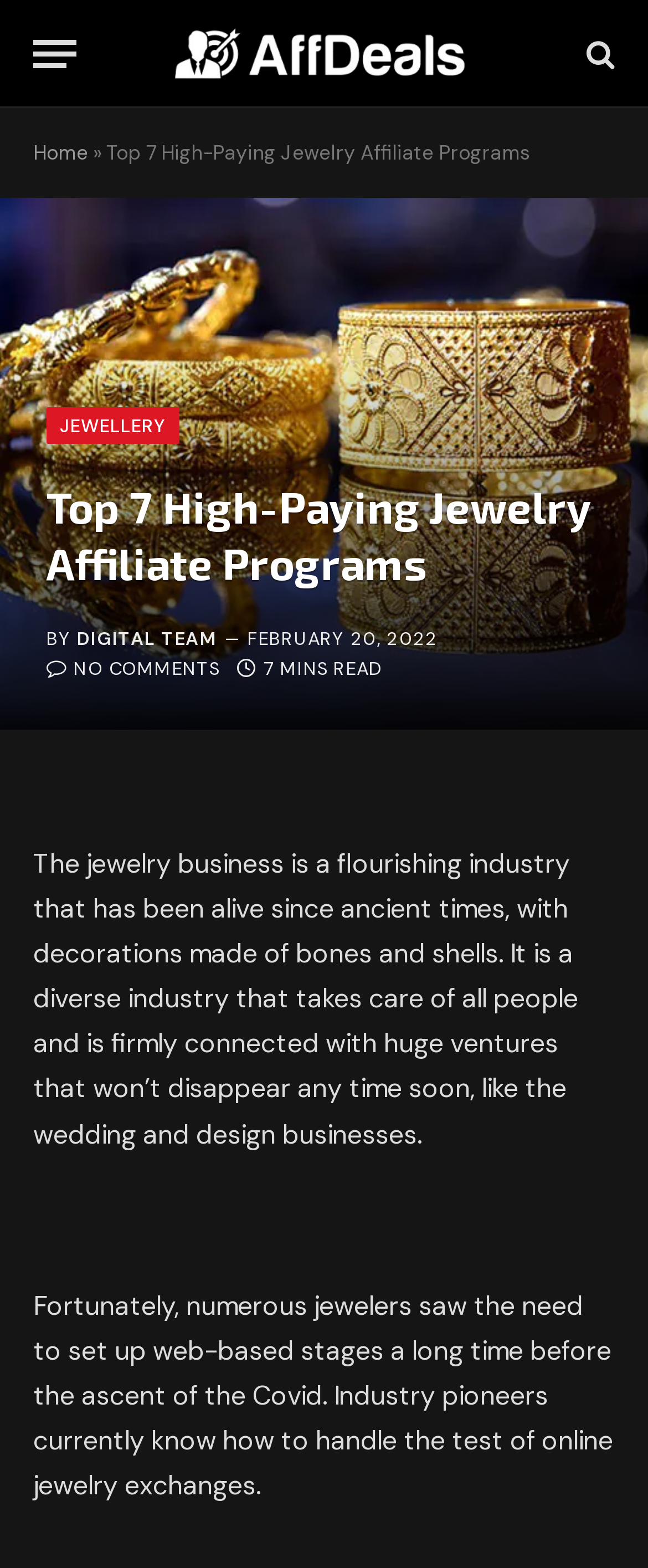Analyze and describe the webpage in a detailed narrative.

The webpage is about high-paying jewelry affiliate programs, specifically the top 7 programs. At the top left, there is a button labeled "Menu". Next to it, there is a link to "AffDeals – Your Home For Affiliate Marketing" accompanied by an image with the same text. On the top right, there is a link with a search icon. Below the top section, there is a link to "Home" followed by a static text "»". 

The main title "Top 7 High-Paying Jewelry Affiliate Programs" is displayed prominently in the middle of the page. Below the title, there is a large image related to jewelry affiliate programs that spans the entire width of the page. 

On the left side, there is a section with a heading "Top 7 High-Paying Jewelry Affiliate Programs" followed by the text "BY DIGITAL TEAM" and a timestamp "FEBRUARY 20, 2022". There is also a link with a lock icon and a text "NO COMMENTS" and another text "7 MINS READ". 

The main content of the page is divided into three paragraphs. The first paragraph describes the jewelry business as a flourishing industry that has been alive since ancient times. The second paragraph is a single blank line. The third paragraph talks about how jewelers have set up online platforms before the rise of the Covid pandemic and how industry leaders know how to handle the challenge of online jewelry exchanges.